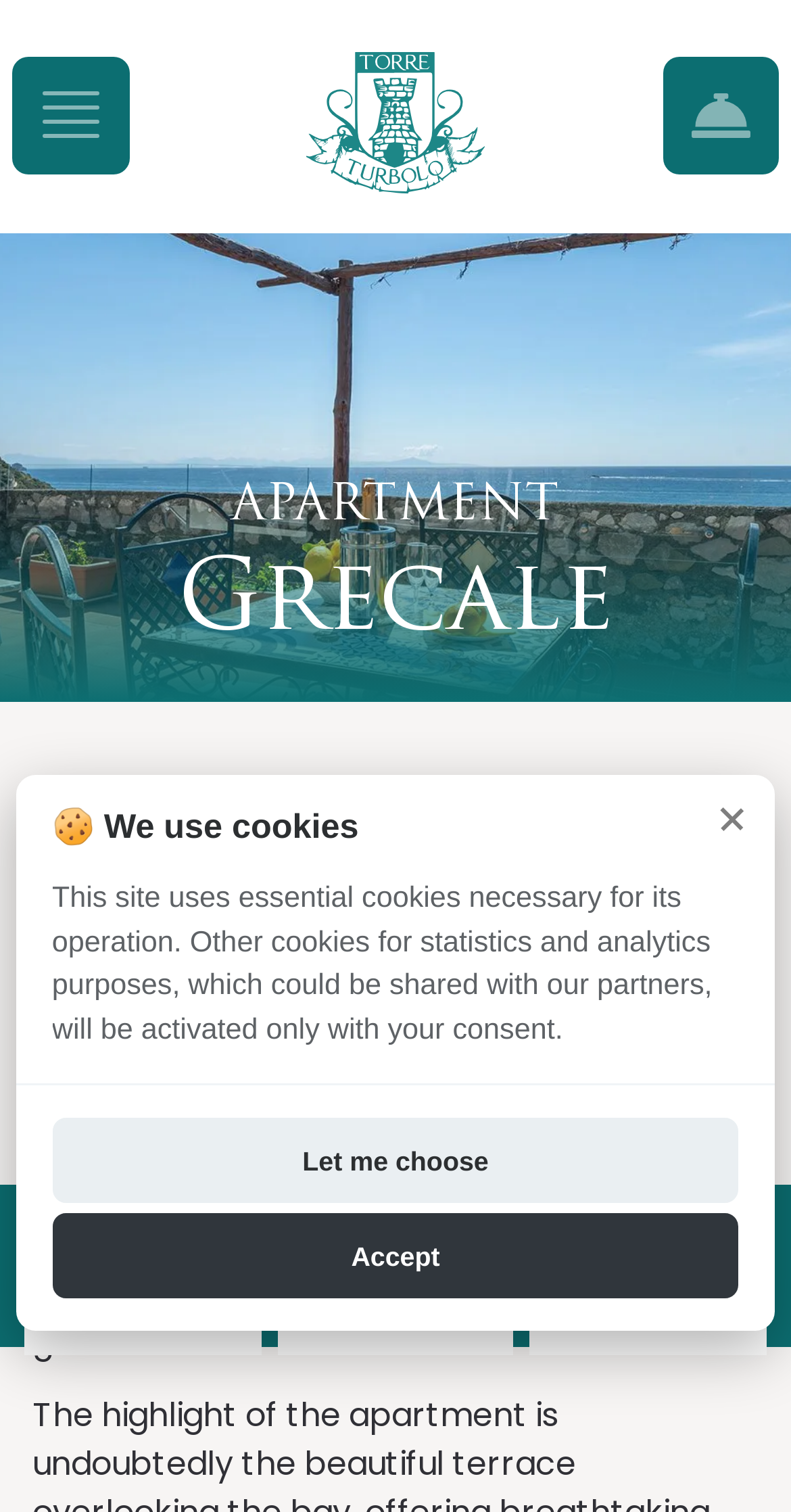Show me the bounding box coordinates of the clickable region to achieve the task as per the instruction: "View Shetland Sheepdog".

None